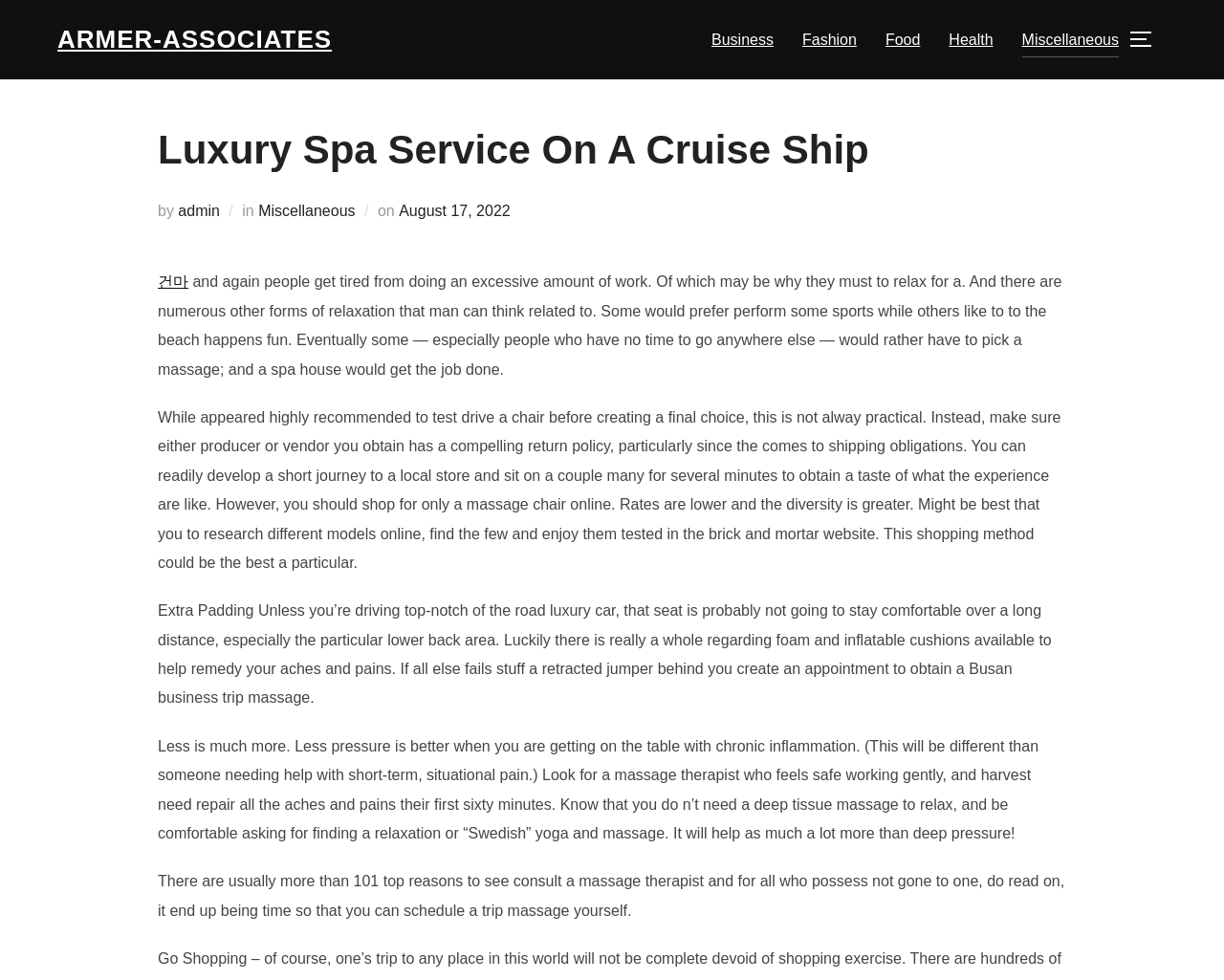Find the bounding box coordinates of the element's region that should be clicked in order to follow the given instruction: "Toggle the sidebar and navigation". The coordinates should consist of four float numbers between 0 and 1, i.e., [left, top, right, bottom].

[0.922, 0.019, 0.953, 0.062]